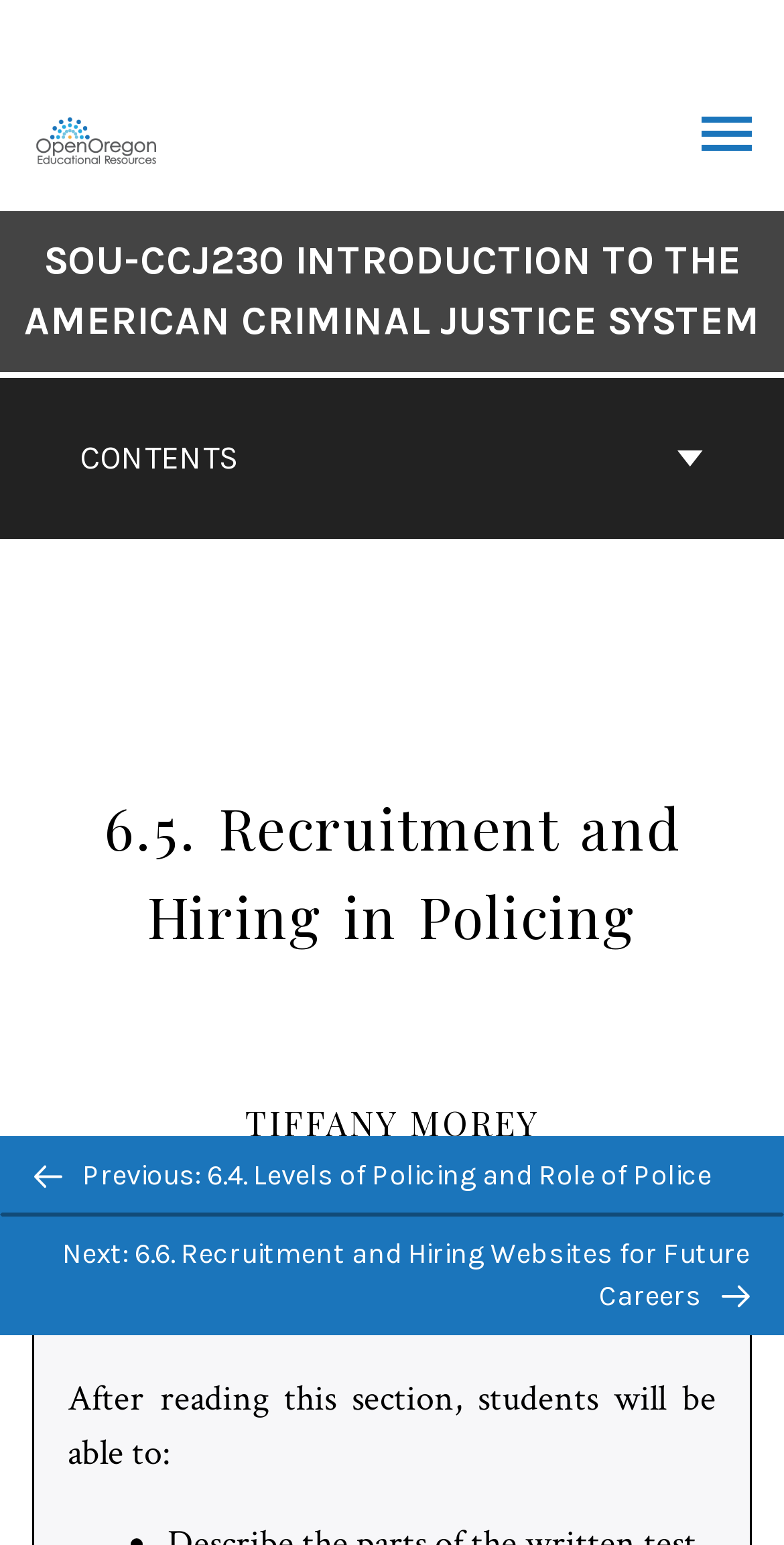Extract the main headline from the webpage and generate its text.

SOU-CCJ230 INTRODUCTION TO THE AMERICAN CRIMINAL JUSTICE SYSTEM